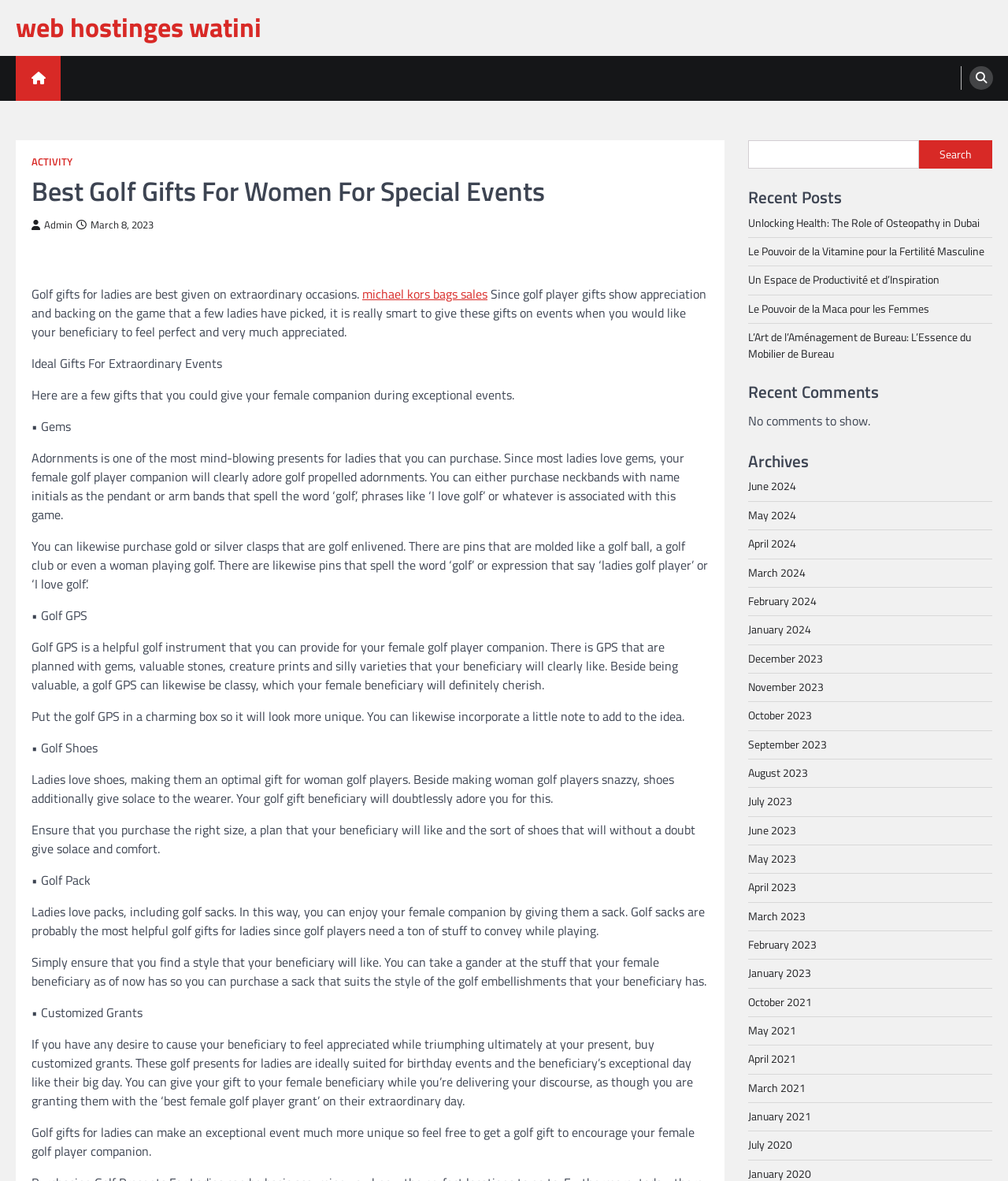Can you give a detailed response to the following question using the information from the image? What are some ideal gifts for female golf players?

The webpage provides a list of ideal gifts for female golf players, including gems, golf GPS, golf shoes, golf pack, and customized grants. These gifts are suggested to be given on special occasions to show appreciation and support for the game.